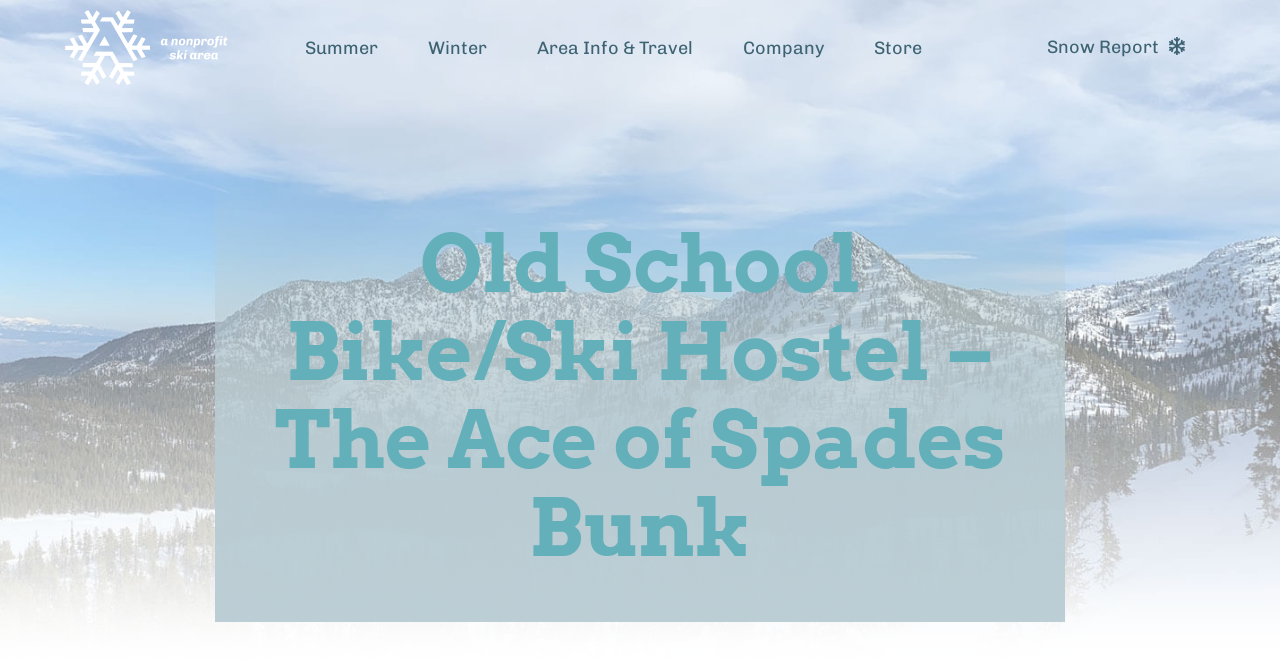Provide the bounding box coordinates for the UI element described in this sentence: "Services". The coordinates should be four float values between 0 and 1, i.e., [left, top, right, bottom].

None